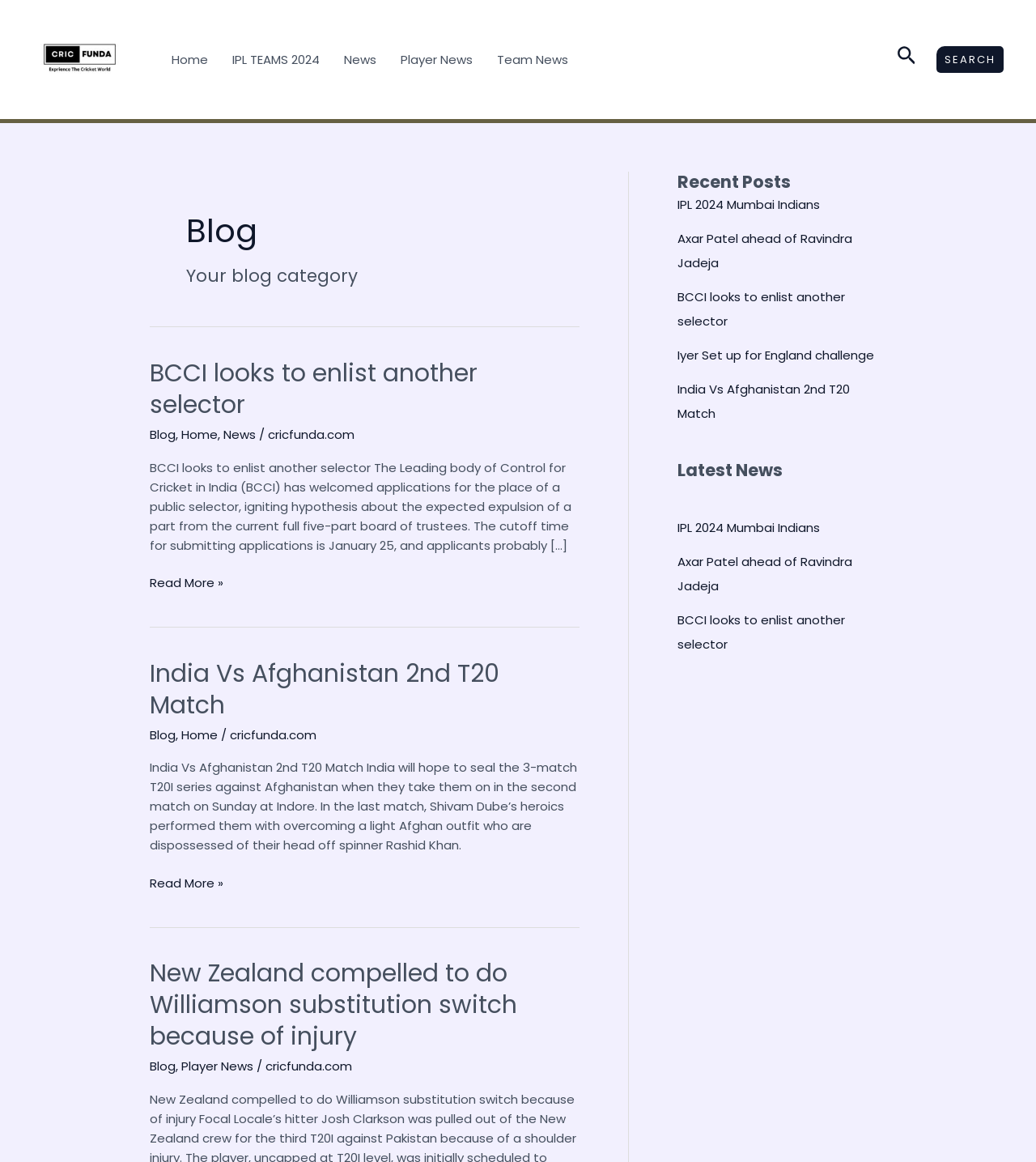Give the bounding box coordinates for the element described as: "Team News".

[0.468, 0.0, 0.548, 0.102]